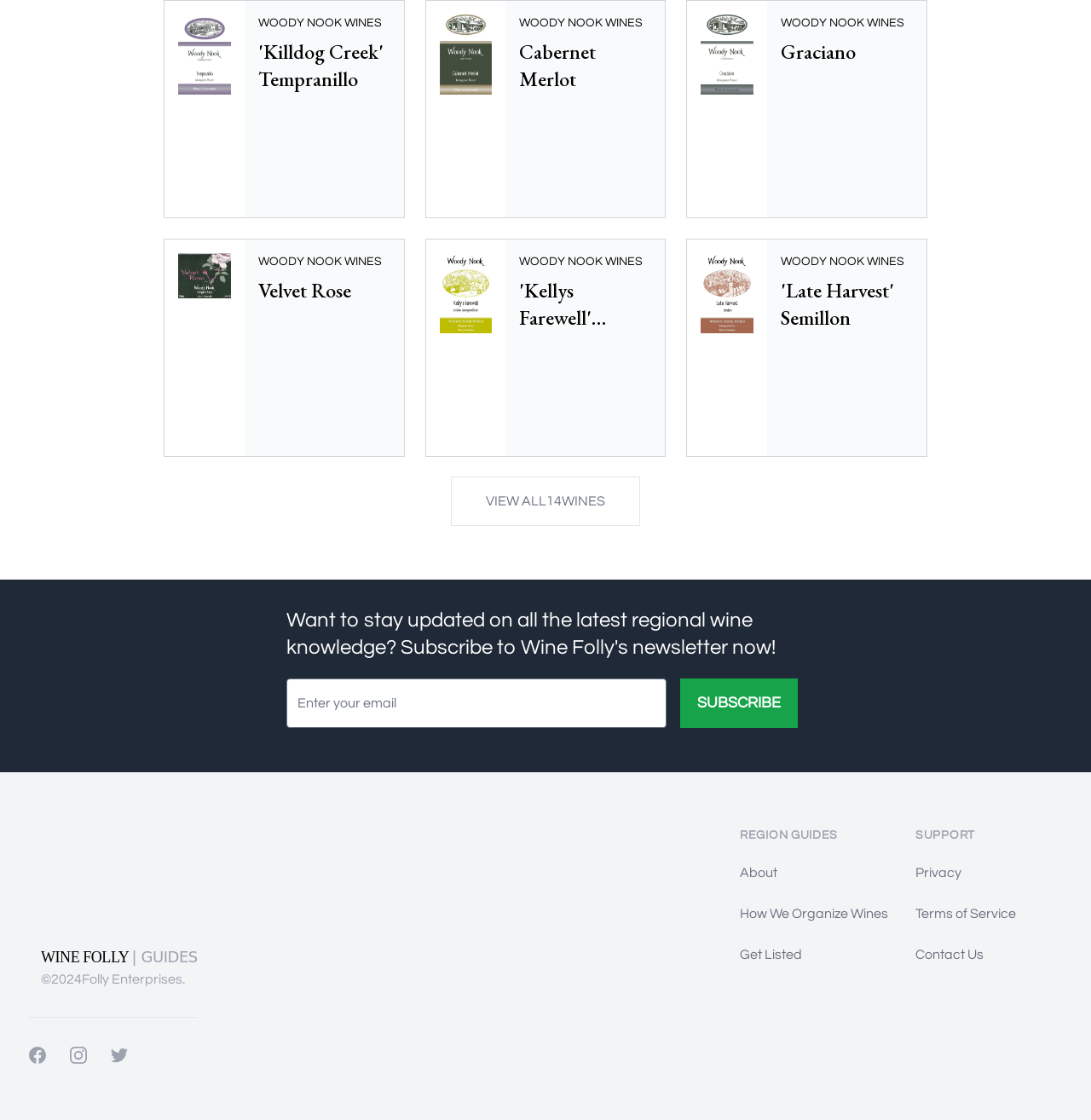Could you please study the image and provide a detailed answer to the question:
What is the call-to-action in the footer section?

In the footer section, there is a heading that says 'Want to stay updated on all the latest regional wine knowledge? Subscribe to Wine Folly's newsletter now!' followed by a textbox to enter an email and a 'SUBSCRIBE' button, indicating that the call-to-action is to subscribe to the newsletter.